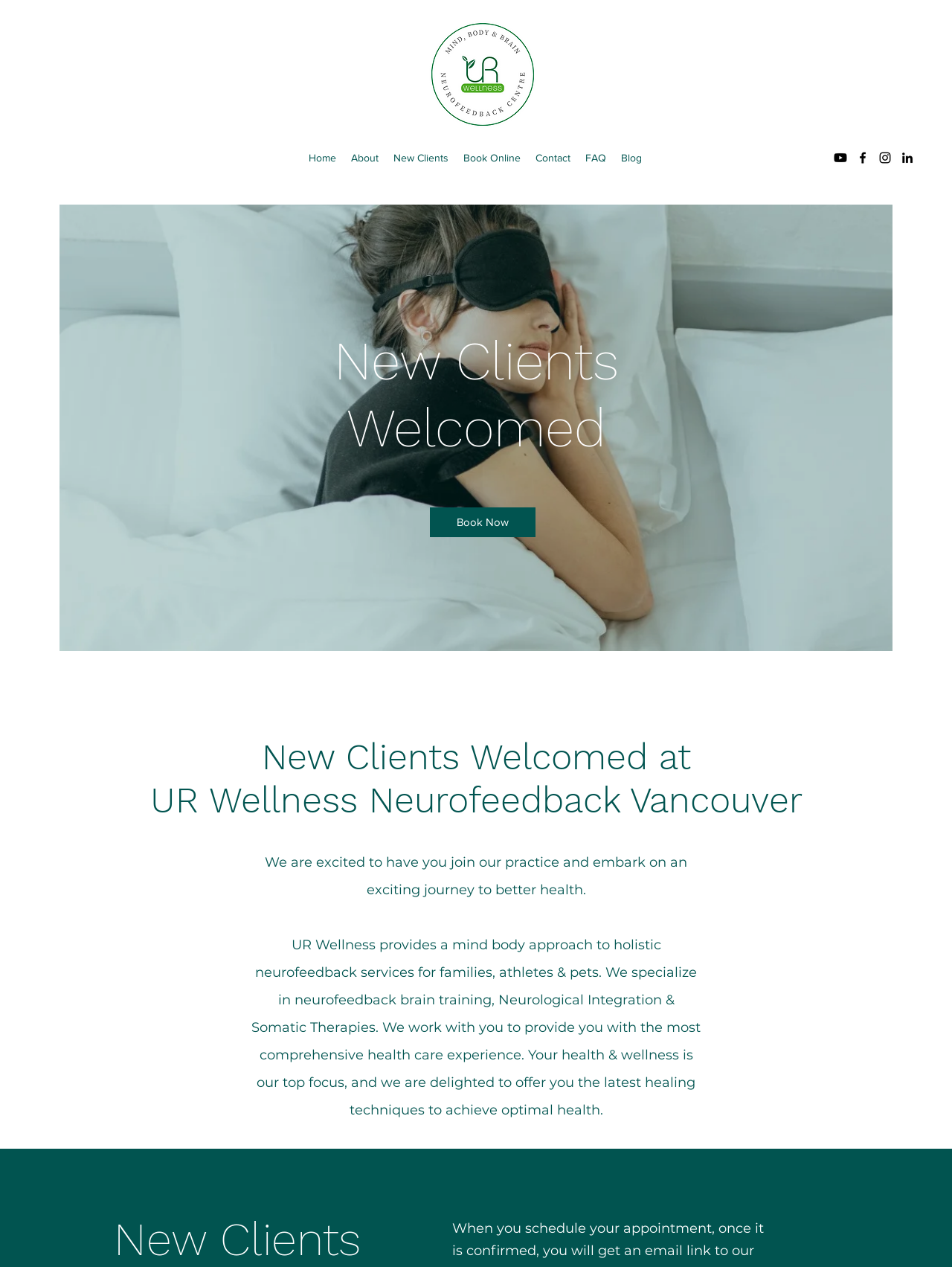Pinpoint the bounding box coordinates of the element that must be clicked to accomplish the following instruction: "Check out Erica Synths Bullfrog Drums". The coordinates should be in the format of four float numbers between 0 and 1, i.e., [left, top, right, bottom].

None